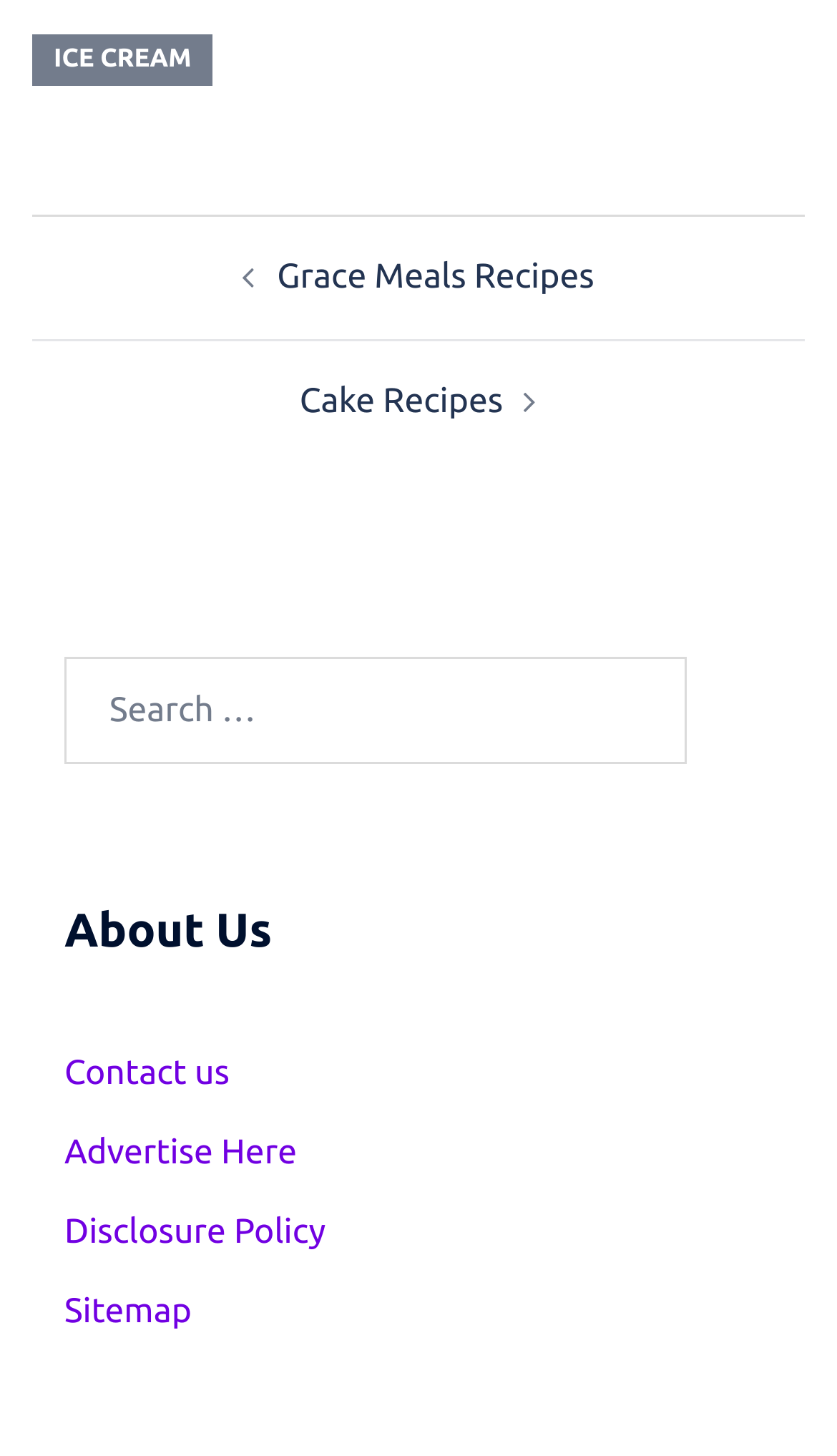Determine the bounding box coordinates of the UI element described by: "Sitemap".

[0.077, 0.887, 0.229, 0.913]